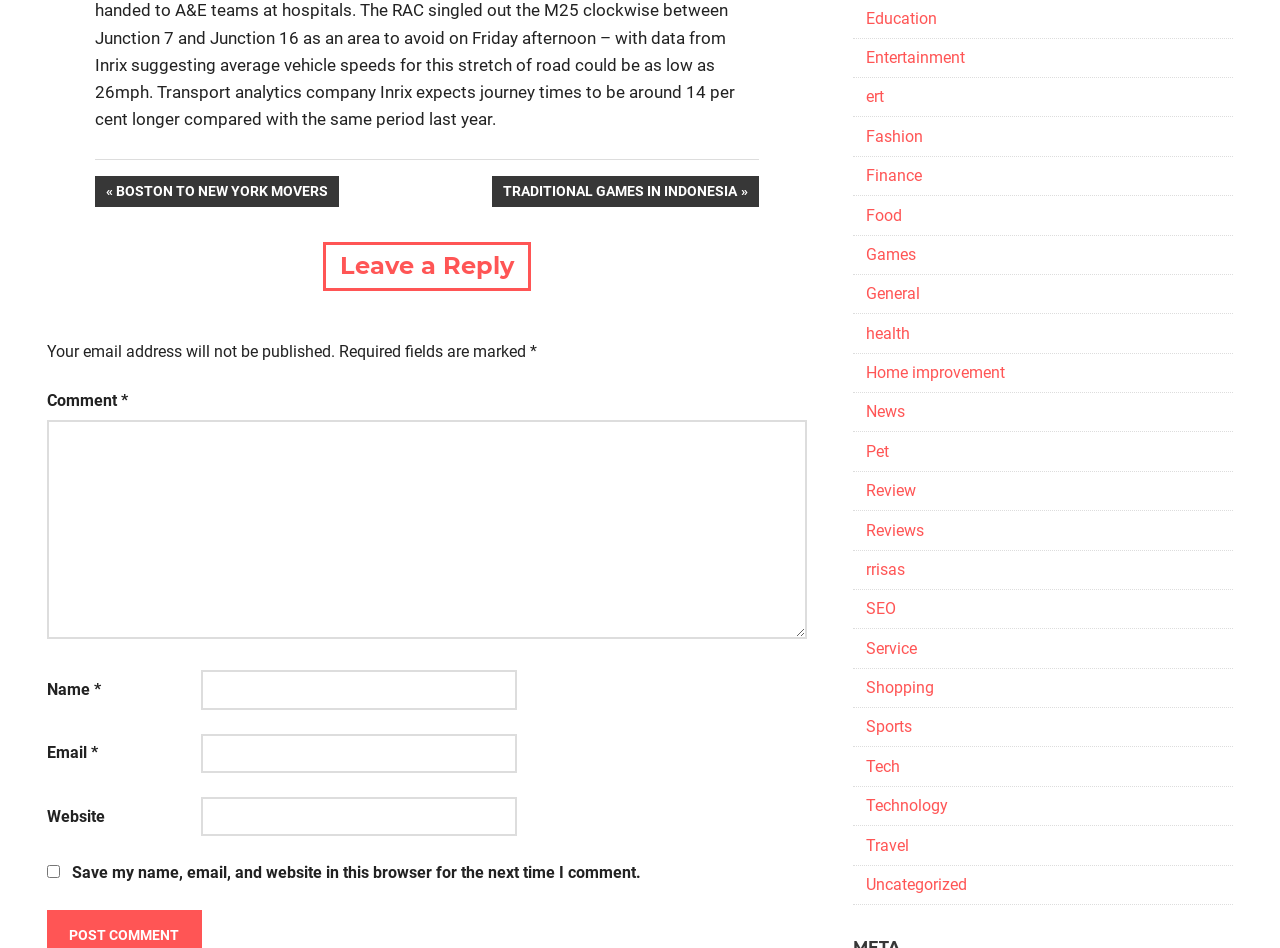Please identify the bounding box coordinates of the area that needs to be clicked to follow this instruction: "Click on the Education category".

[0.677, 0.009, 0.732, 0.029]